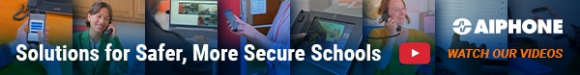Respond with a single word or phrase for the following question: 
What is the tone of the banner's design?

Vibrant and professional